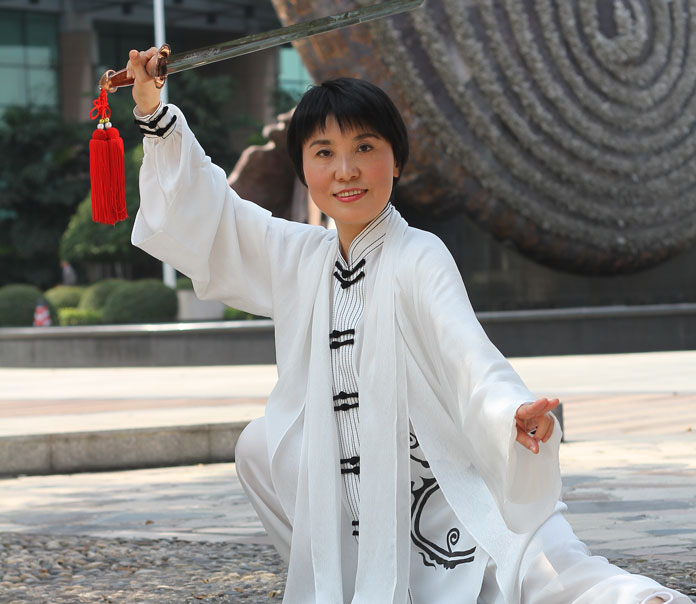Elaborate on the various elements present in the image.

In the image, a woman dressed in a flowing white traditional outfit with black decorative elements strikes a dynamic pose, appearing to engage in a martial arts demonstration. She holds a sword gracefully above her head, showcasing her skill and confidence. A striking red tassel hangs from the sword, adding a vibrant contrast to her attire. The background features a beautifully designed round stone sculpture, surrounded by lush greenery, enhancing the cultural aesthetics of the scene. The woman's expression is one of focus and joy, reflecting her connection to the art she practices. This scene captures a moment of elegance and strength, celebrating traditional martial arts in a serene outdoor setting.